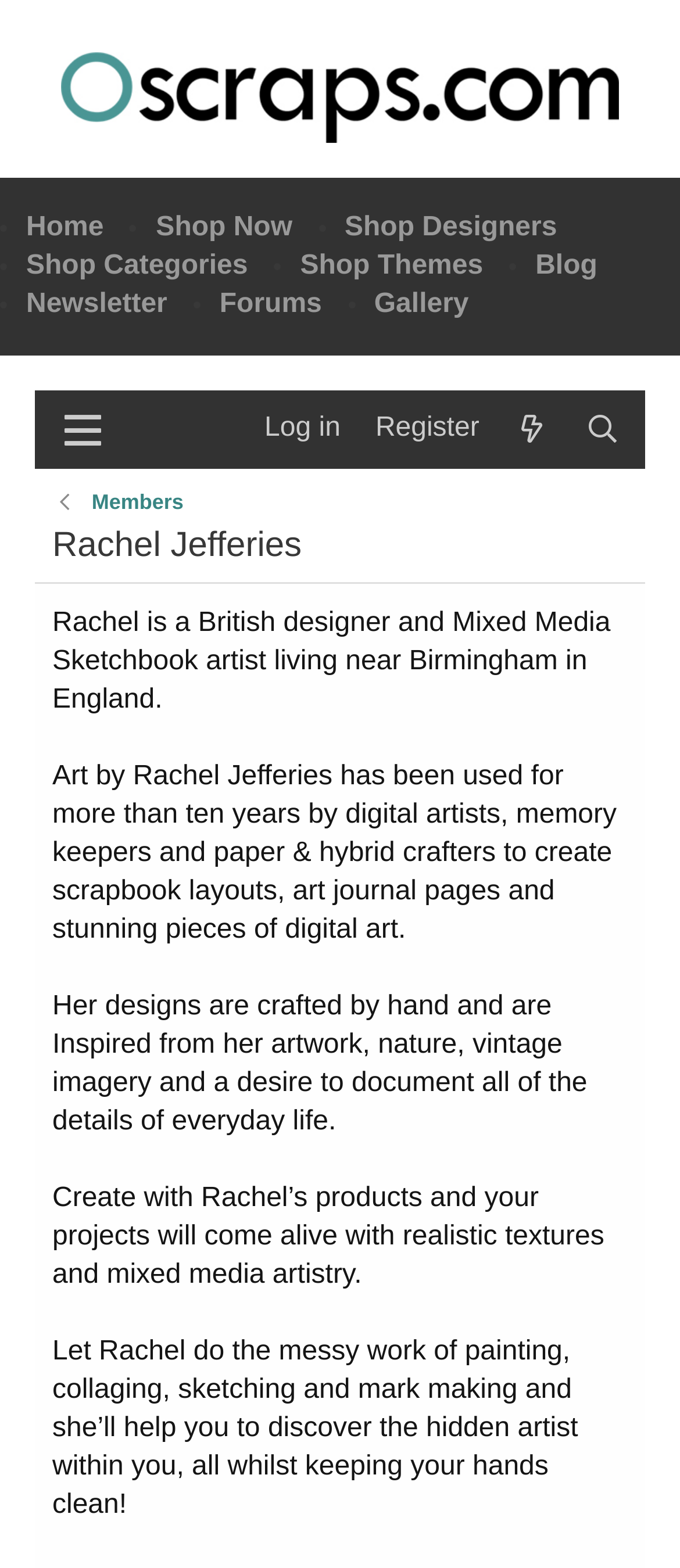Using the details from the image, please elaborate on the following question: What is the purpose of Rachel's products?

The question asks for the purpose of Rachel's products, which can be found in the StaticText element that describes how Rachel's products can be used to 'create scrapbook layouts, art journal pages and stunning pieces of digital art'.